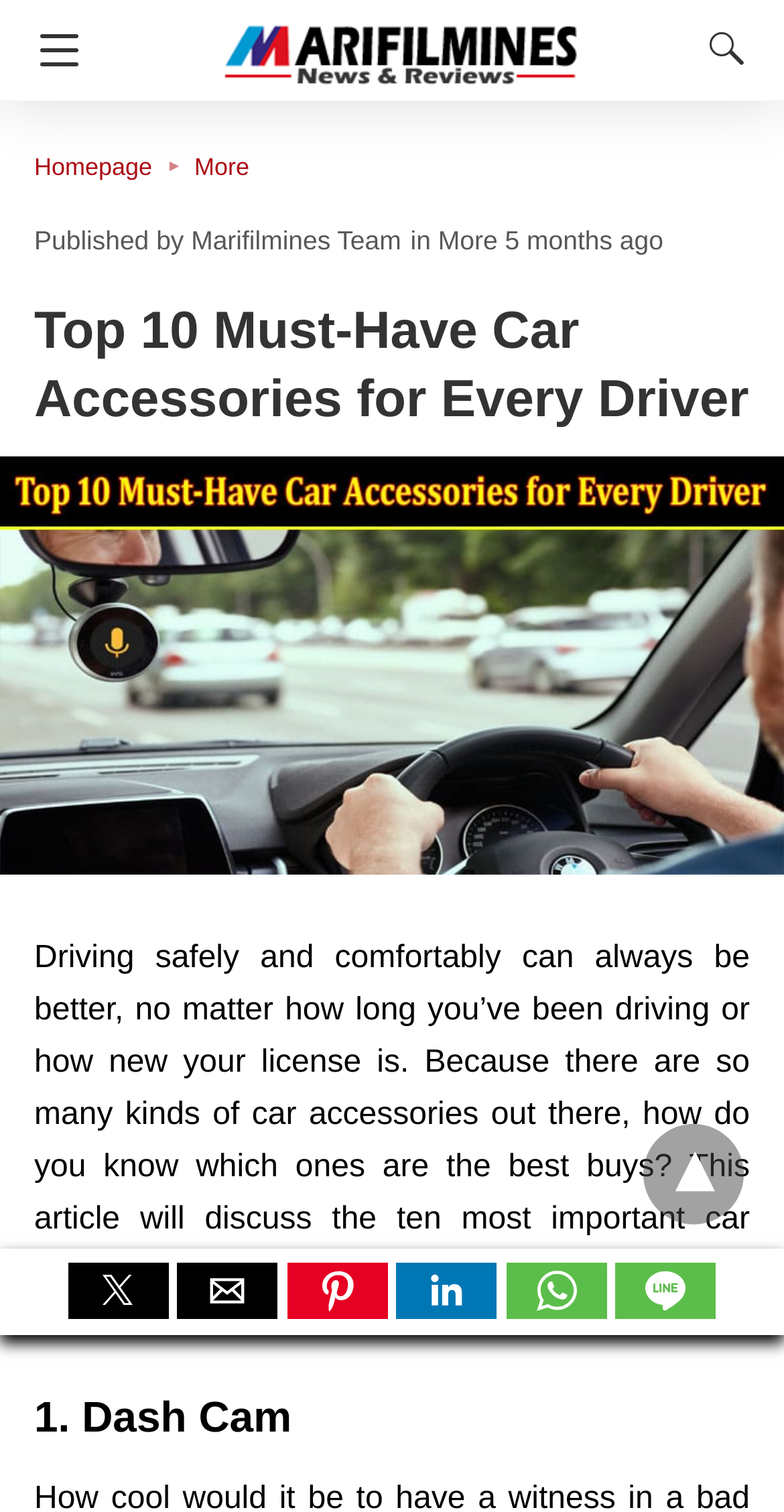Provide the bounding box coordinates of the HTML element described by the text: "parent_node: HomepageMore title="back to top"".

[0.821, 0.743, 0.949, 0.81]